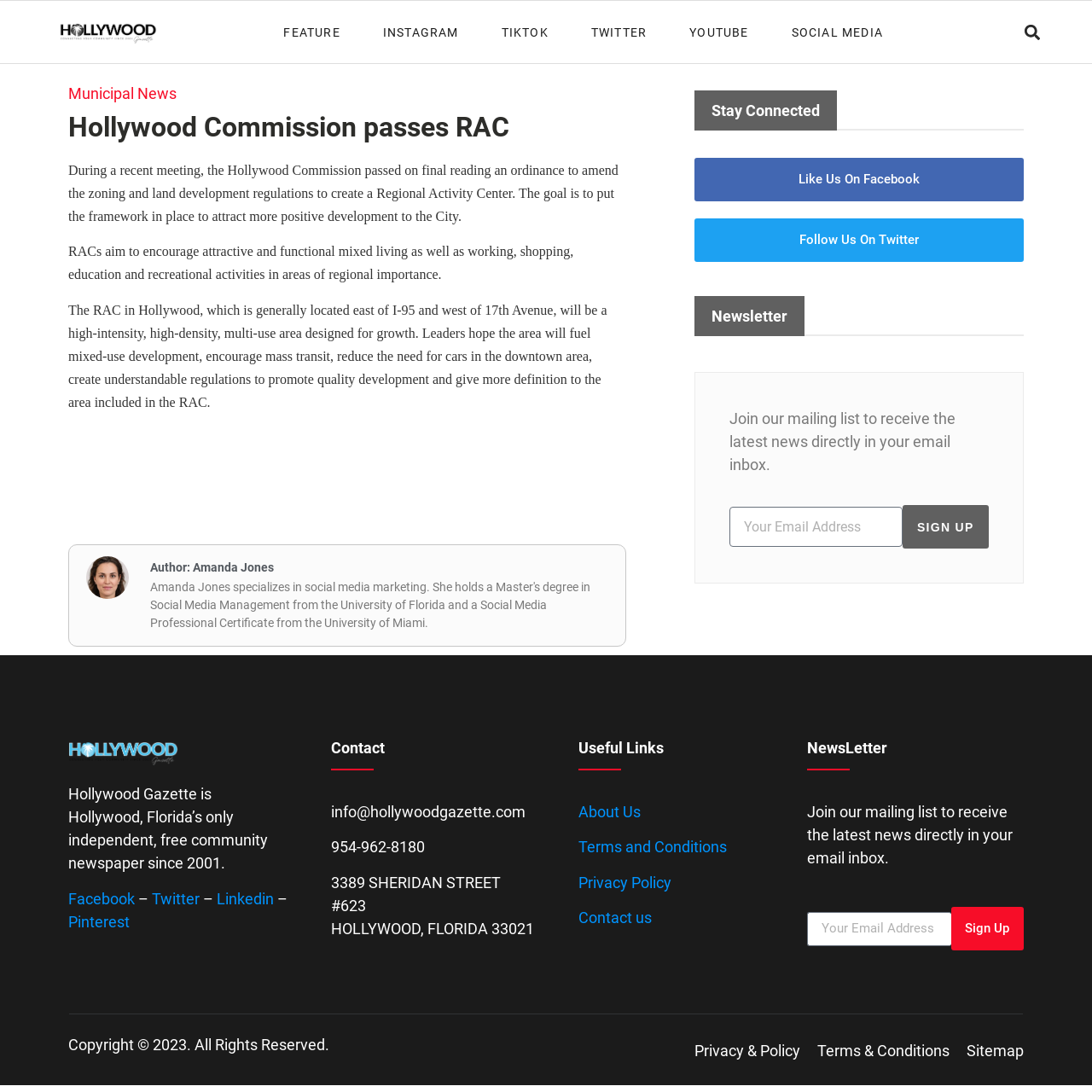Please determine the bounding box coordinates for the UI element described as: "Facebook".

[0.062, 0.814, 0.123, 0.831]